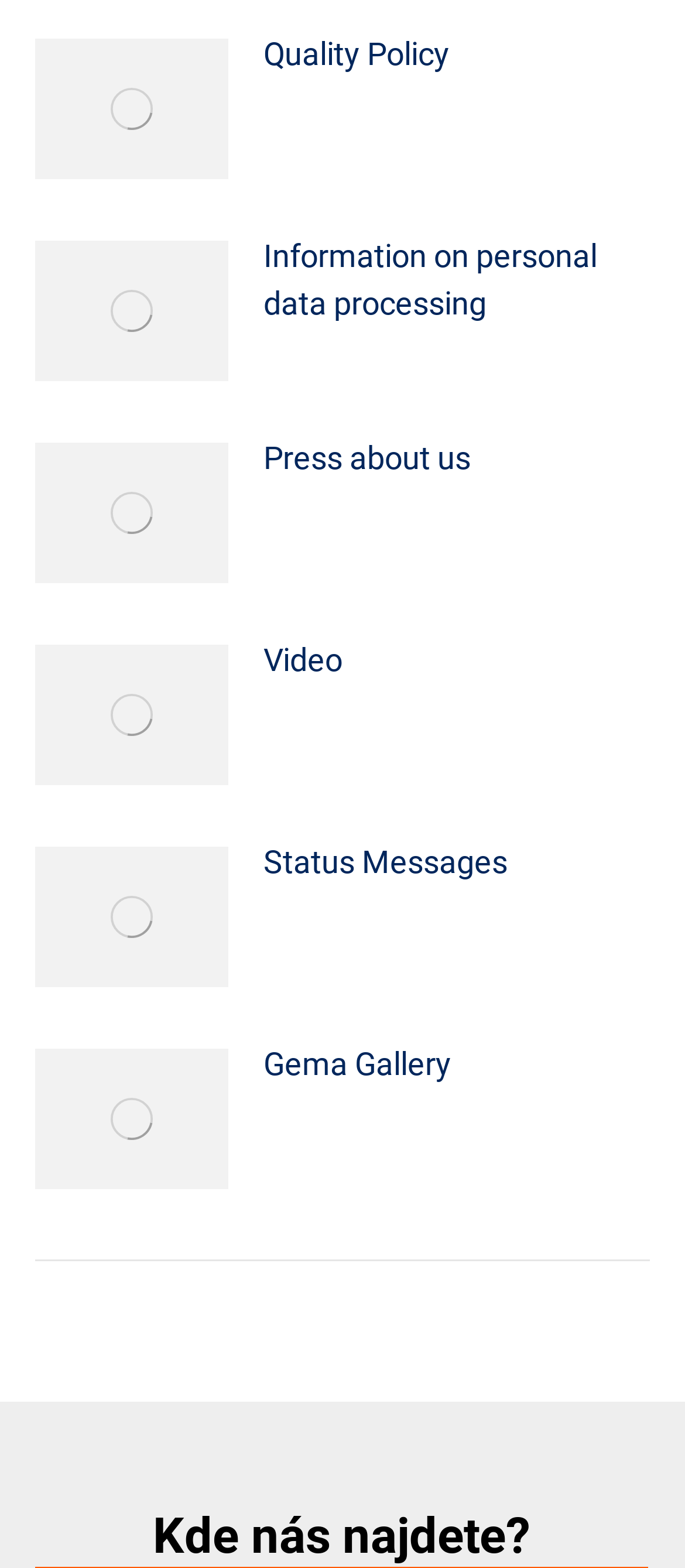Give a one-word or one-phrase response to the question: 
How many links are in the fifth article?

2